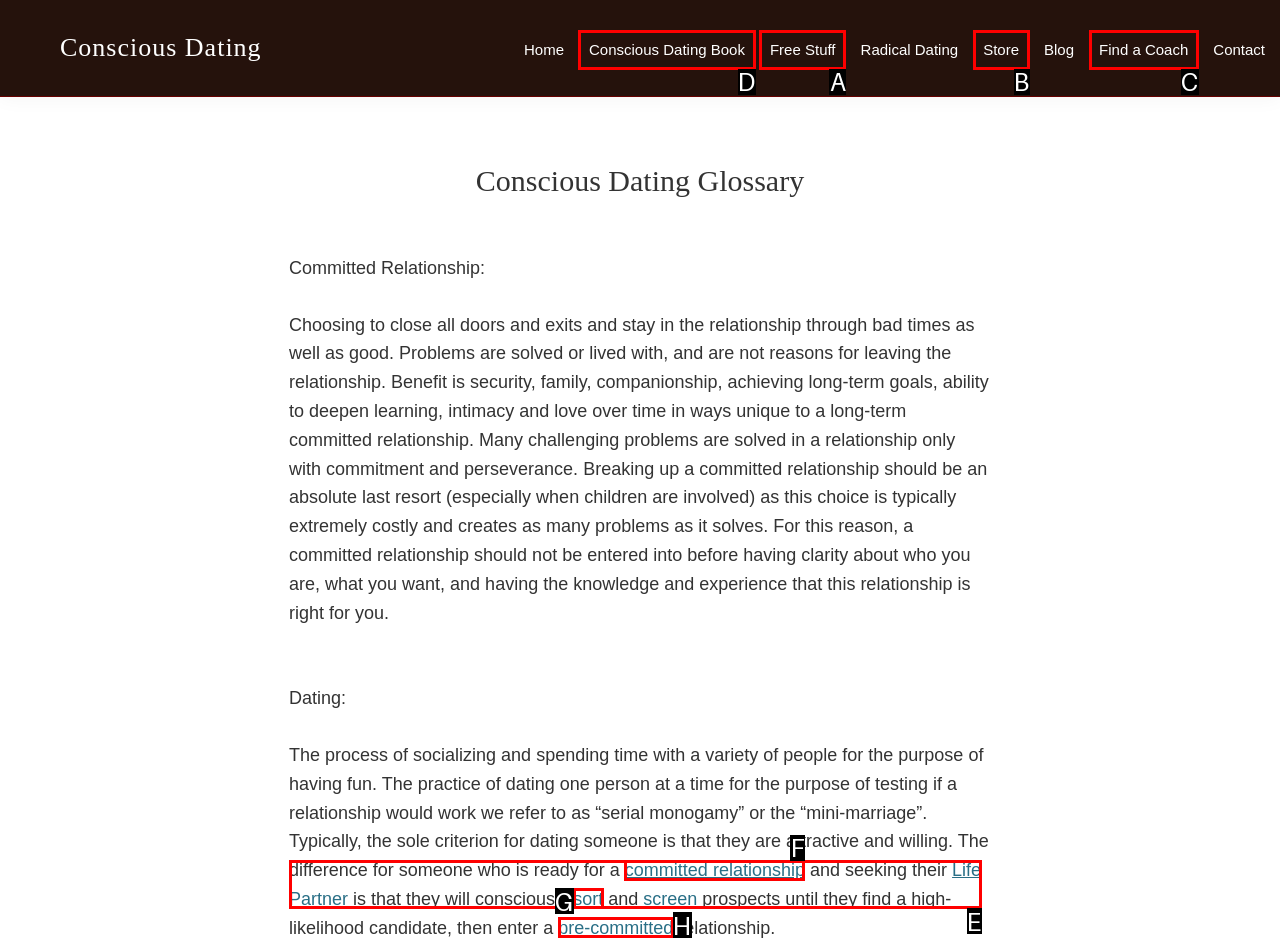Indicate the HTML element that should be clicked to perform the task: Click on the 'Conscious Dating Book' link Reply with the letter corresponding to the chosen option.

D